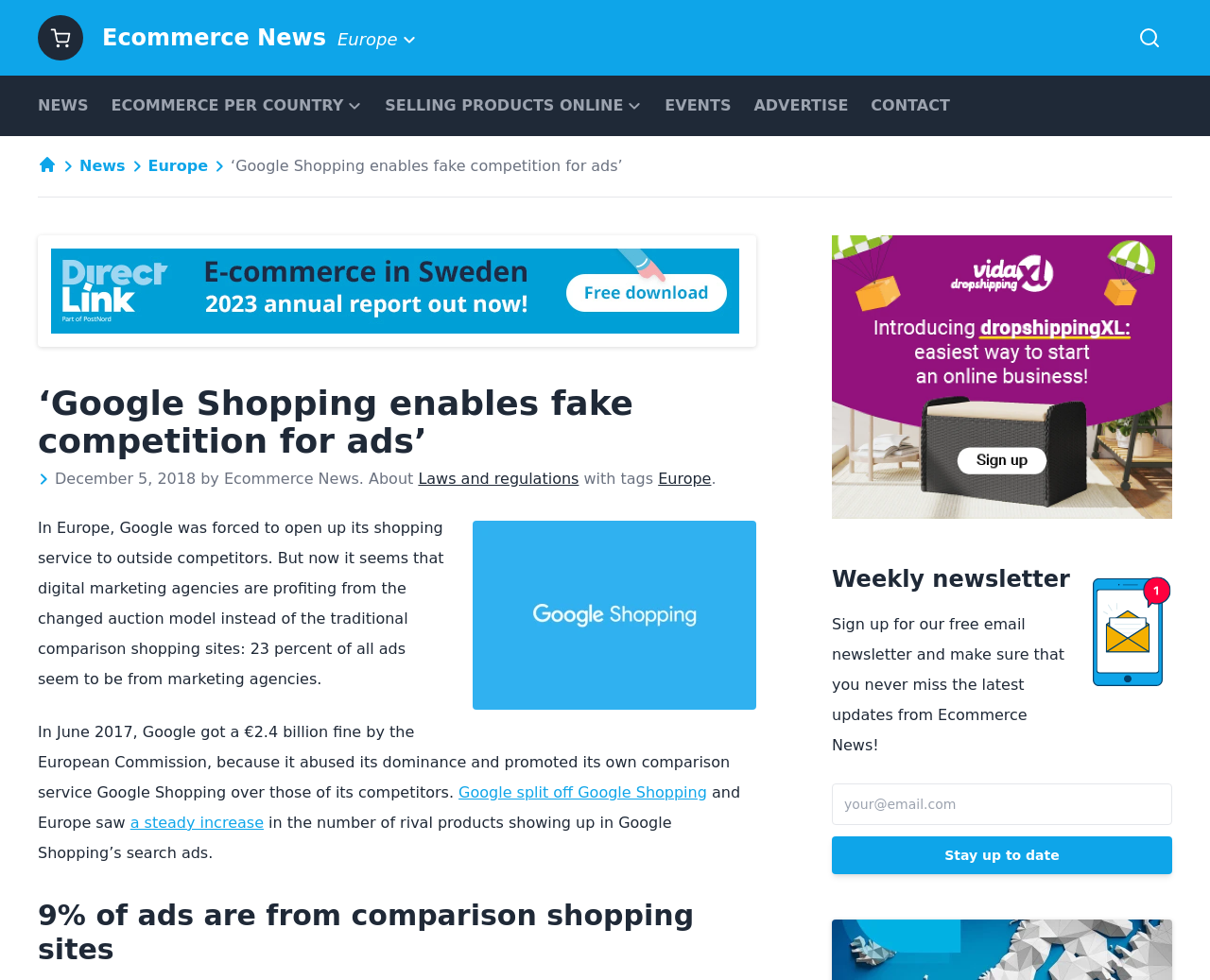Please give a concise answer to this question using a single word or phrase: 
What is the category of the link 'Laws and regulations'?

Tag